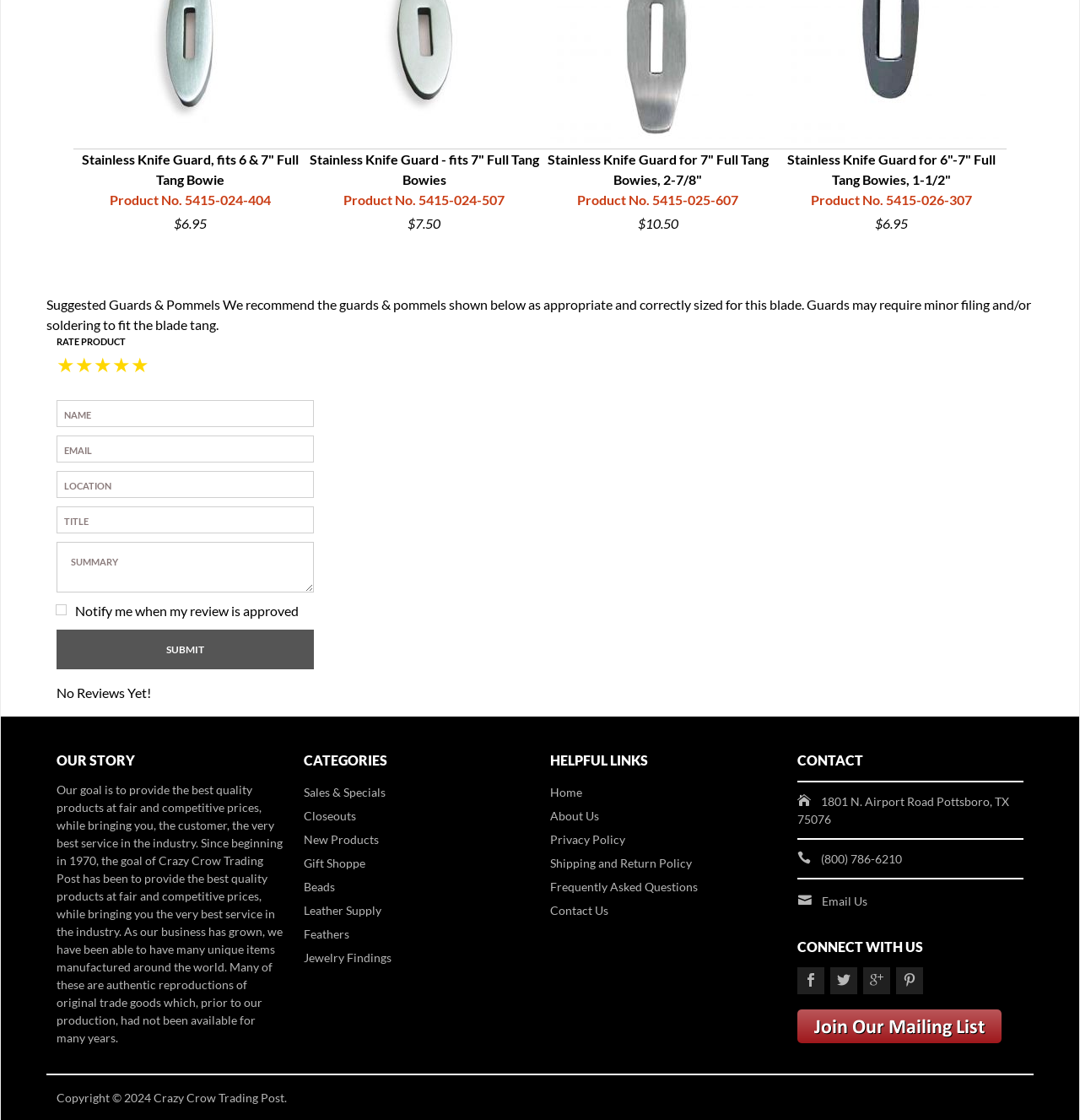How can I contact the company?
Answer the question in a detailed and comprehensive manner.

From the static text '(800) 786-6210' and the link 'Email Us', it can be seen that the company can be contacted via phone or email.